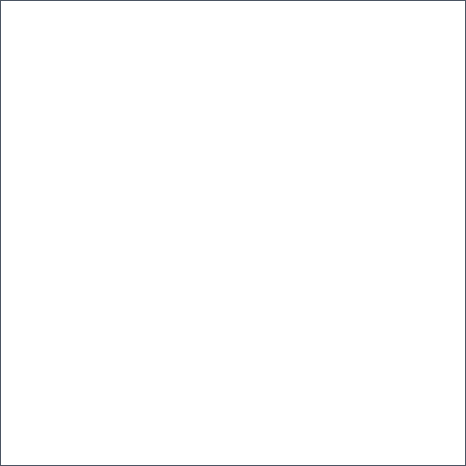Generate a comprehensive description of the image.

The image showcases a personalized doormat designed for camping enthusiasts, featuring a couple viewed from behind. This unique doormat is not only functional but also adds a personal touch to any home. Its design reflects a love for the outdoors, making it an ideal choice for those who enjoy camping. Customers appreciate the quality of this product, as indicated by its high reviews, while also finding it affordable, priced at $29.99. In addition to its eye-catching design, the doormat allows for customization, where customers can feature their names, enhancing its charm and making it a thoughtful gift for couples. The printing technique used ensures durability, meaning the vibrant images won't fade quickly, allowing for long-lasting enjoyment.